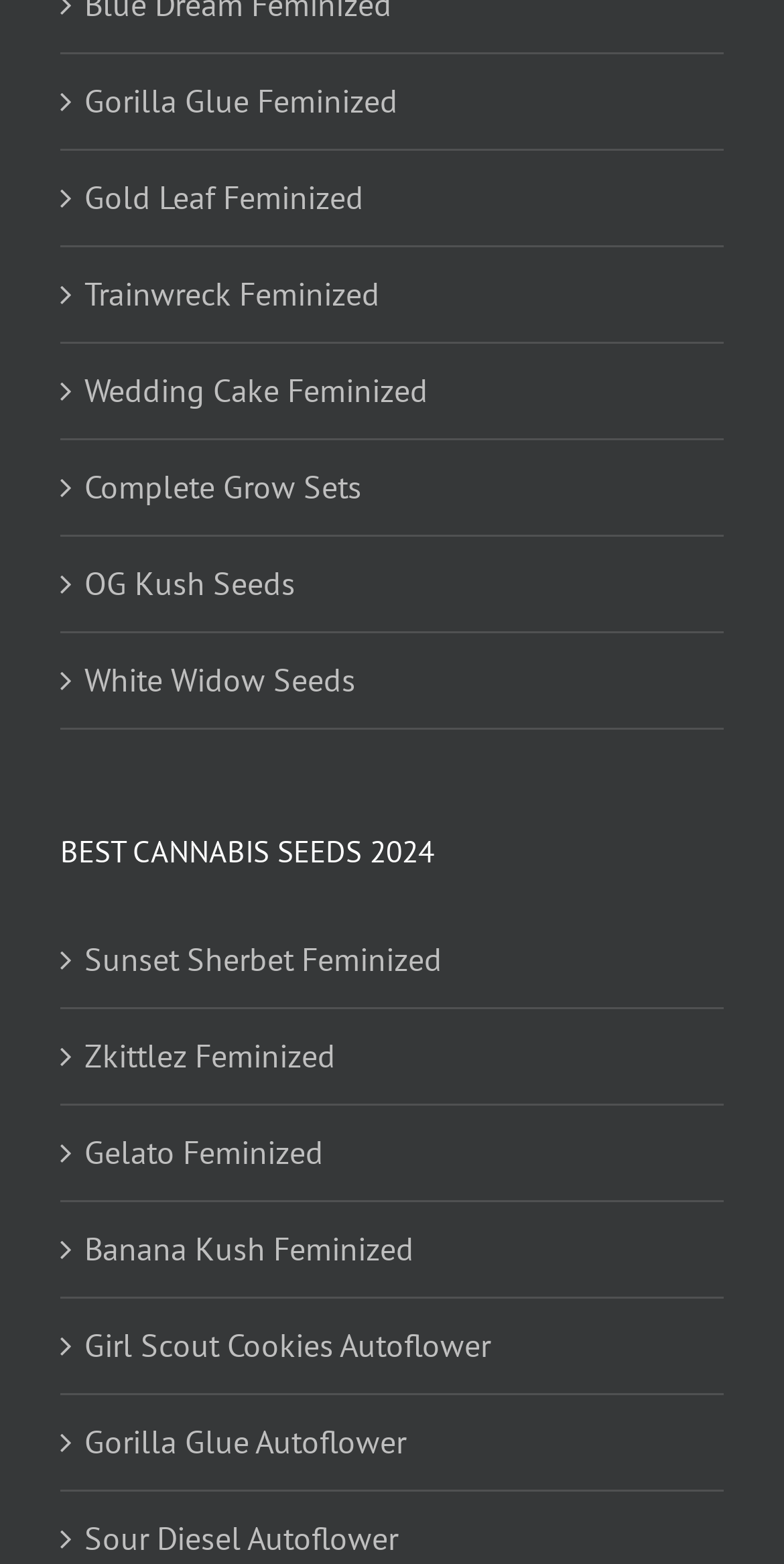Please determine the bounding box coordinates of the element's region to click in order to carry out the following instruction: "explore Gorilla Glue Autoflower". The coordinates should be four float numbers between 0 and 1, i.e., [left, top, right, bottom].

[0.108, 0.905, 0.897, 0.94]